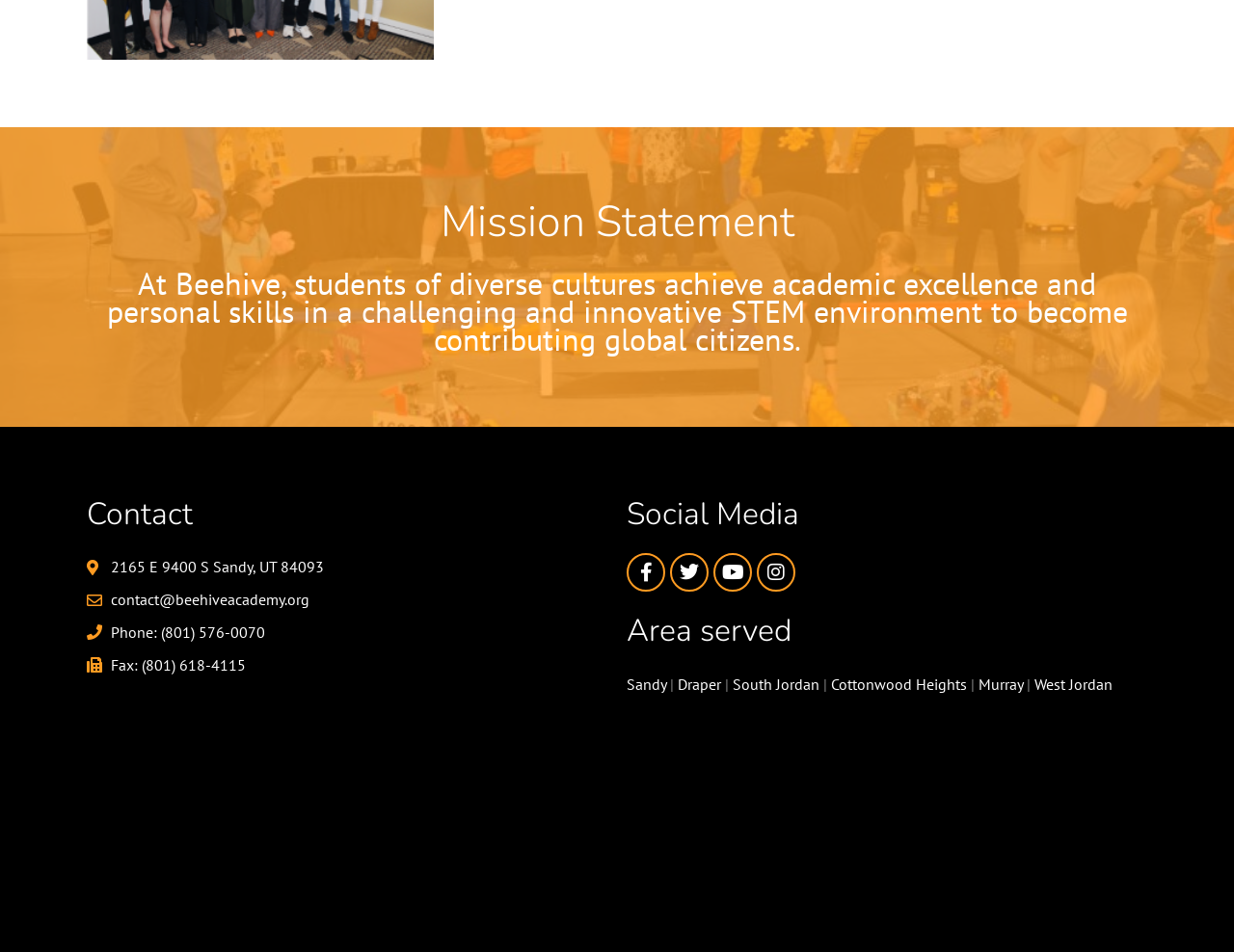Provide a brief response to the question below using one word or phrase:
How many awards or recognition logos are displayed on the webpage?

4